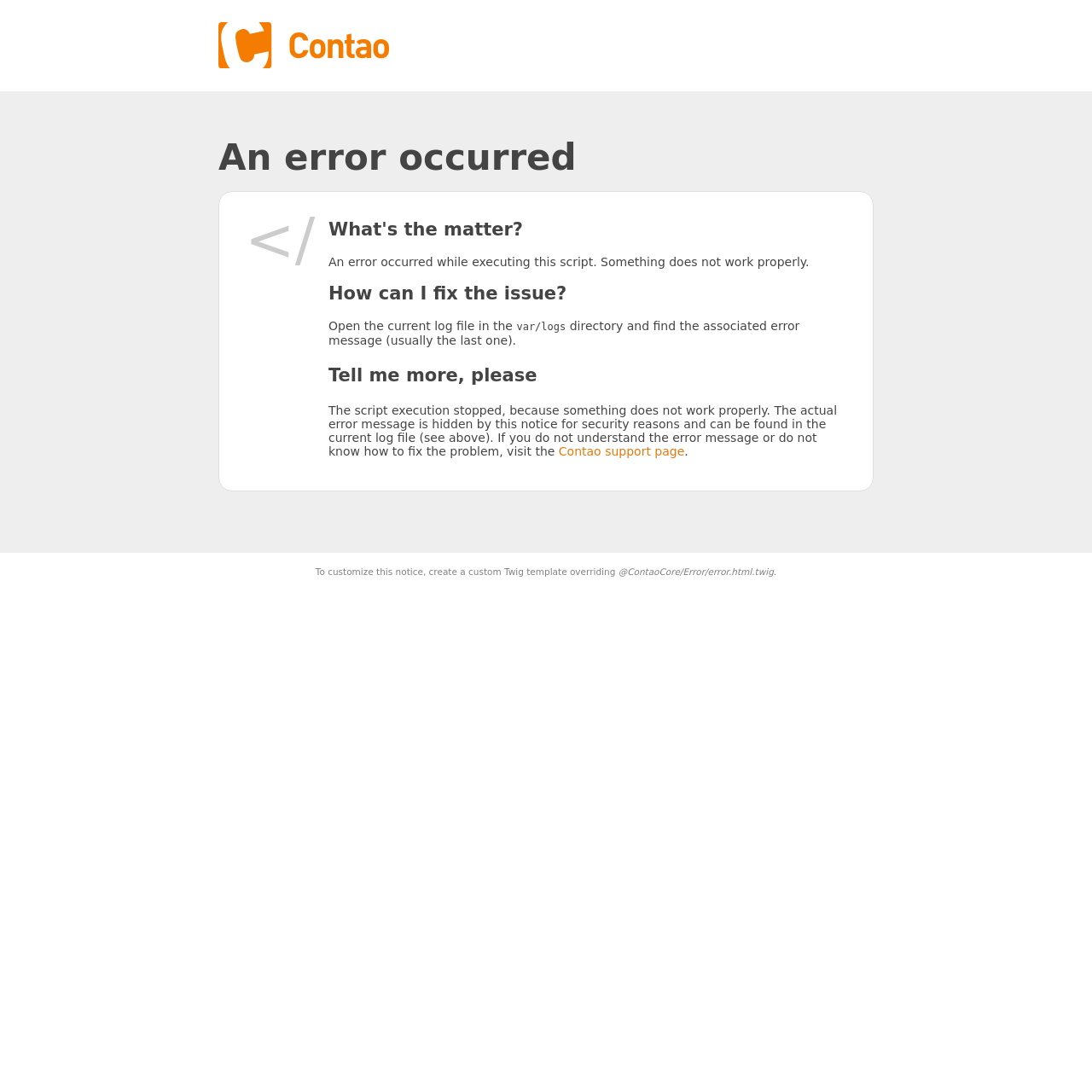Explain in detail what is displayed on the webpage.

The webpage appears to be an error page, with a prominent image at the top left corner, taking up about a quarter of the screen width. Below the image, there is a heading that reads "An error occurred", which is centered on the page. 

Underneath the heading, there are three sections, each with its own heading. The first section has a heading "What's the matter?" and provides a brief description of the error, stating that something does not work properly. 

The second section has a heading "How can I fix the issue?" and offers a solution, instructing the user to open the current log file in the "var/logs" directory and find the associated error message. 

The third section has a heading "Tell me more, please" and provides a more detailed explanation of the error, stating that the script execution stopped due to an error and that the actual error message can be found in the log file. This section also includes a link to the "Contao support page" for further assistance.

At the bottom of the page, there is a note that provides information on how to customize the error notice by creating a custom Twig template.